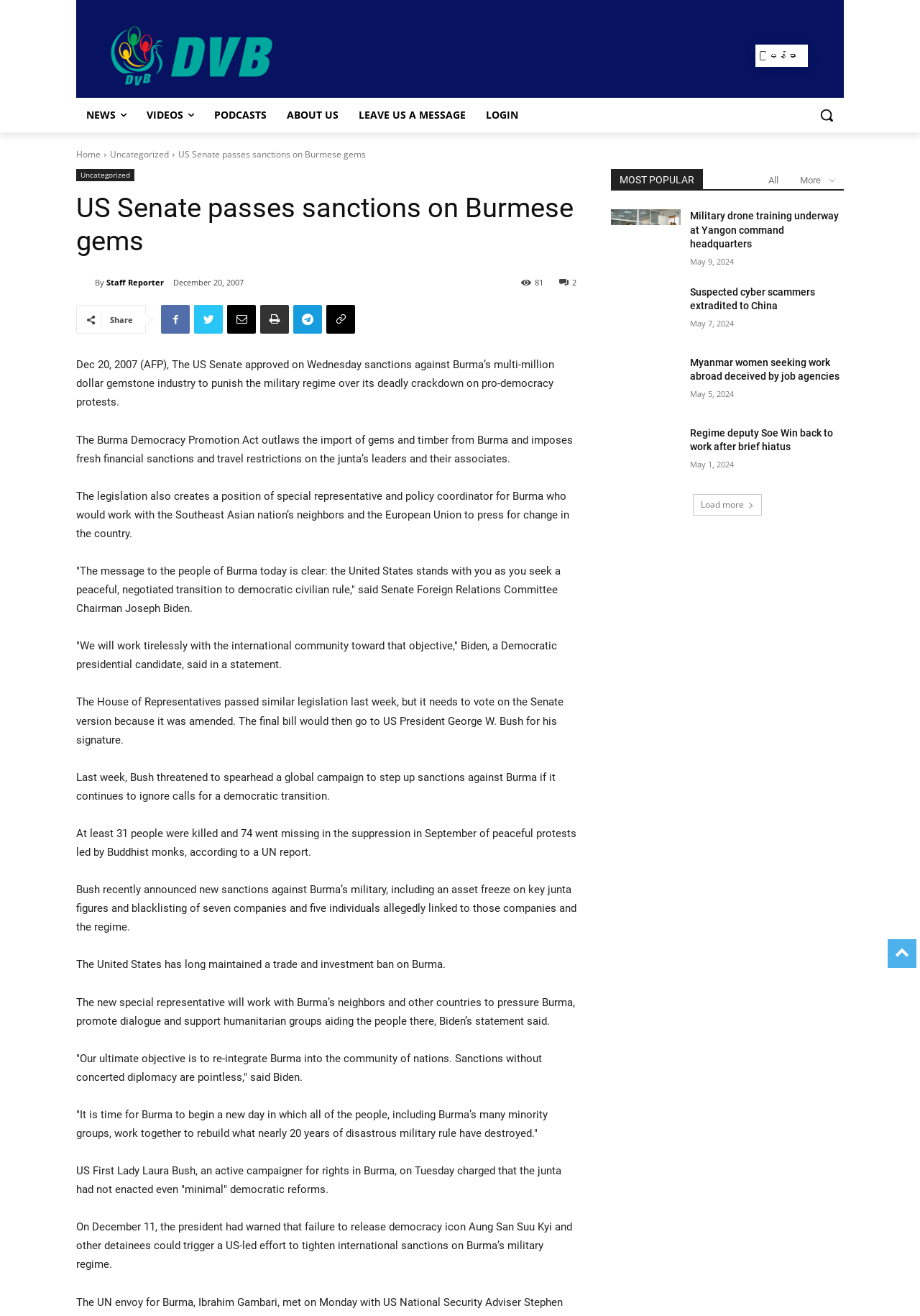Find the bounding box coordinates of the clickable area that will achieve the following instruction: "Load more news".

[0.753, 0.375, 0.828, 0.392]